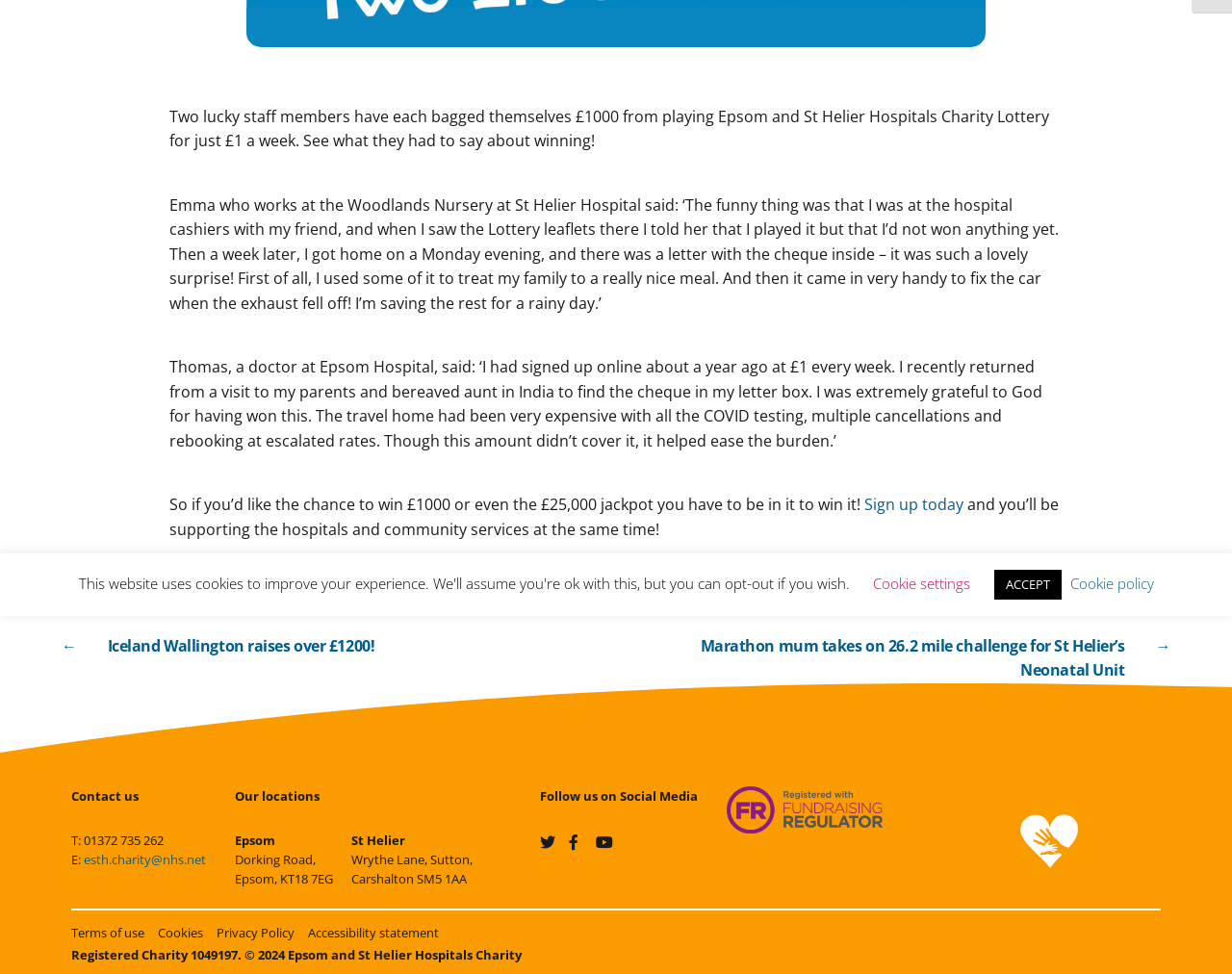Determine the bounding box coordinates in the format (top-left x, top-left y, bottom-right x, bottom-right y). Ensure all values are floating point numbers between 0 and 1. Identify the bounding box of the UI element described by: Sign up to the Lottery!

[0.138, 0.581, 0.292, 0.619]